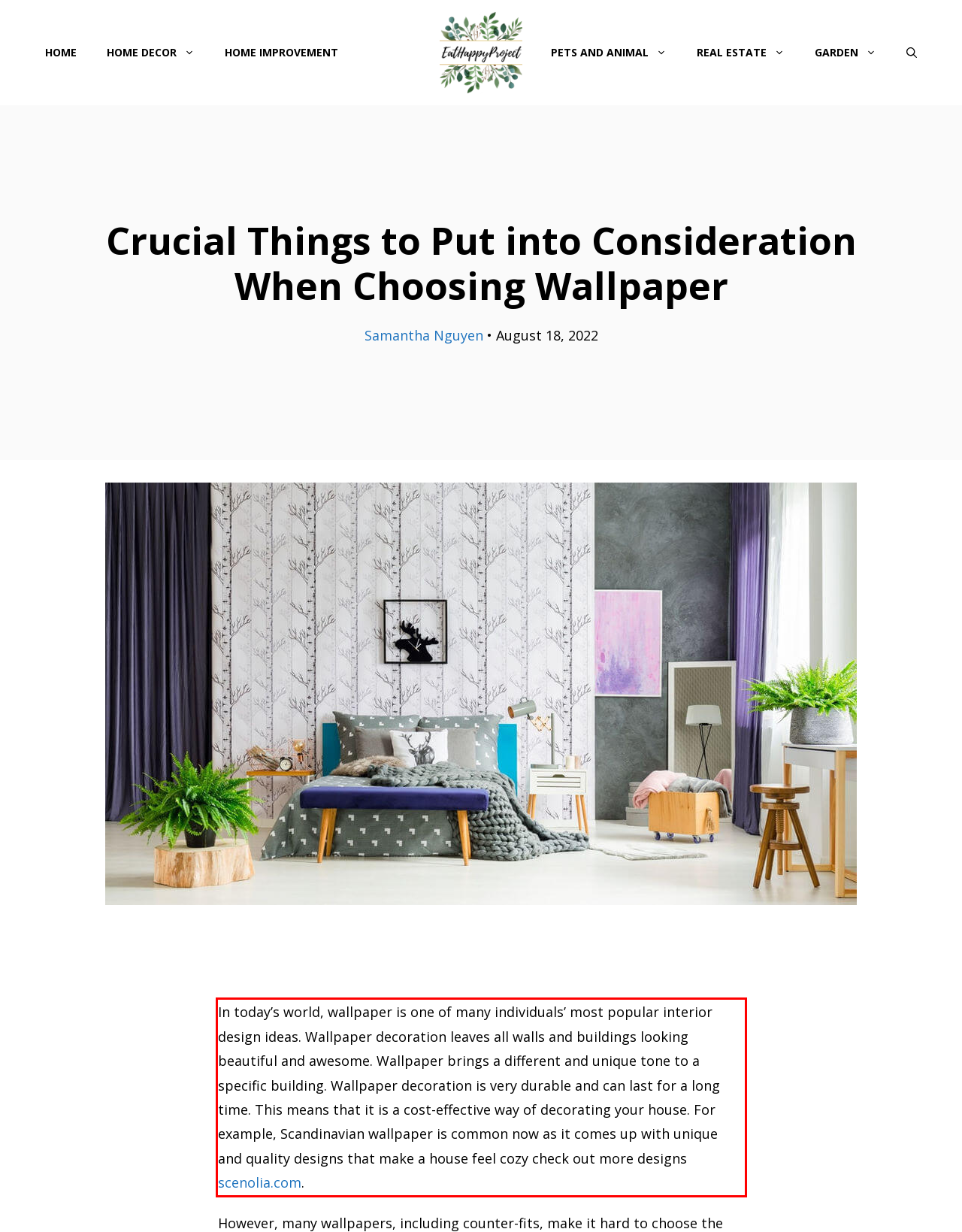Given a screenshot of a webpage, identify the red bounding box and perform OCR to recognize the text within that box.

In today’s world, wallpaper is one of many individuals’ most popular interior design ideas. Wallpaper decoration leaves all walls and buildings looking beautiful and awesome. Wallpaper brings a different and unique tone to a specific building. Wallpaper decoration is very durable and can last for a long time. This means that it is a cost-effective way of decorating your house. For example, Scandinavian wallpaper is common now as it comes up with unique and quality designs that make a house feel cozy check out more designs scenolia.com.